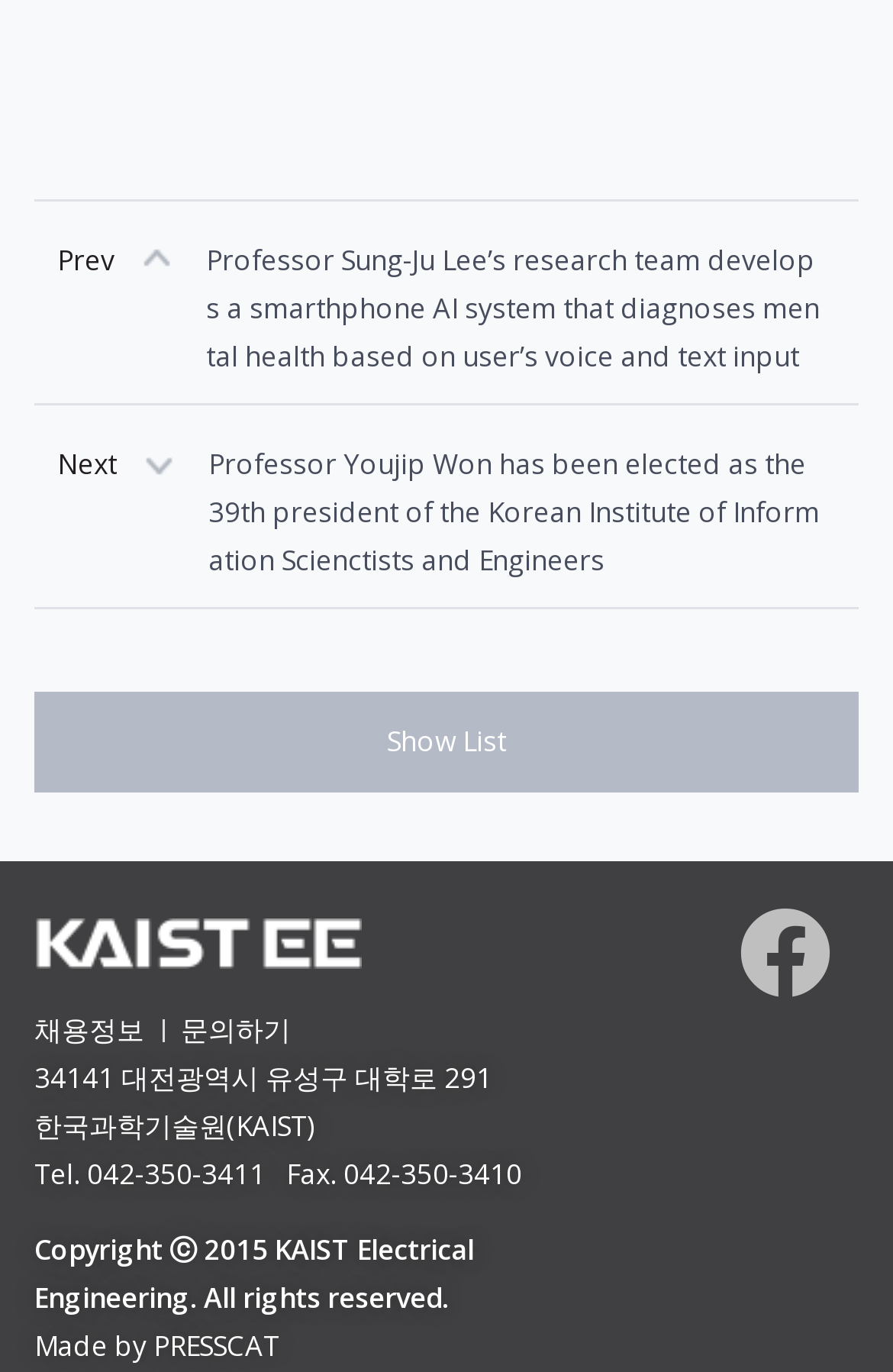Provide a brief response in the form of a single word or phrase:
What is the purpose of the 'Prev' link?

To go to the previous news